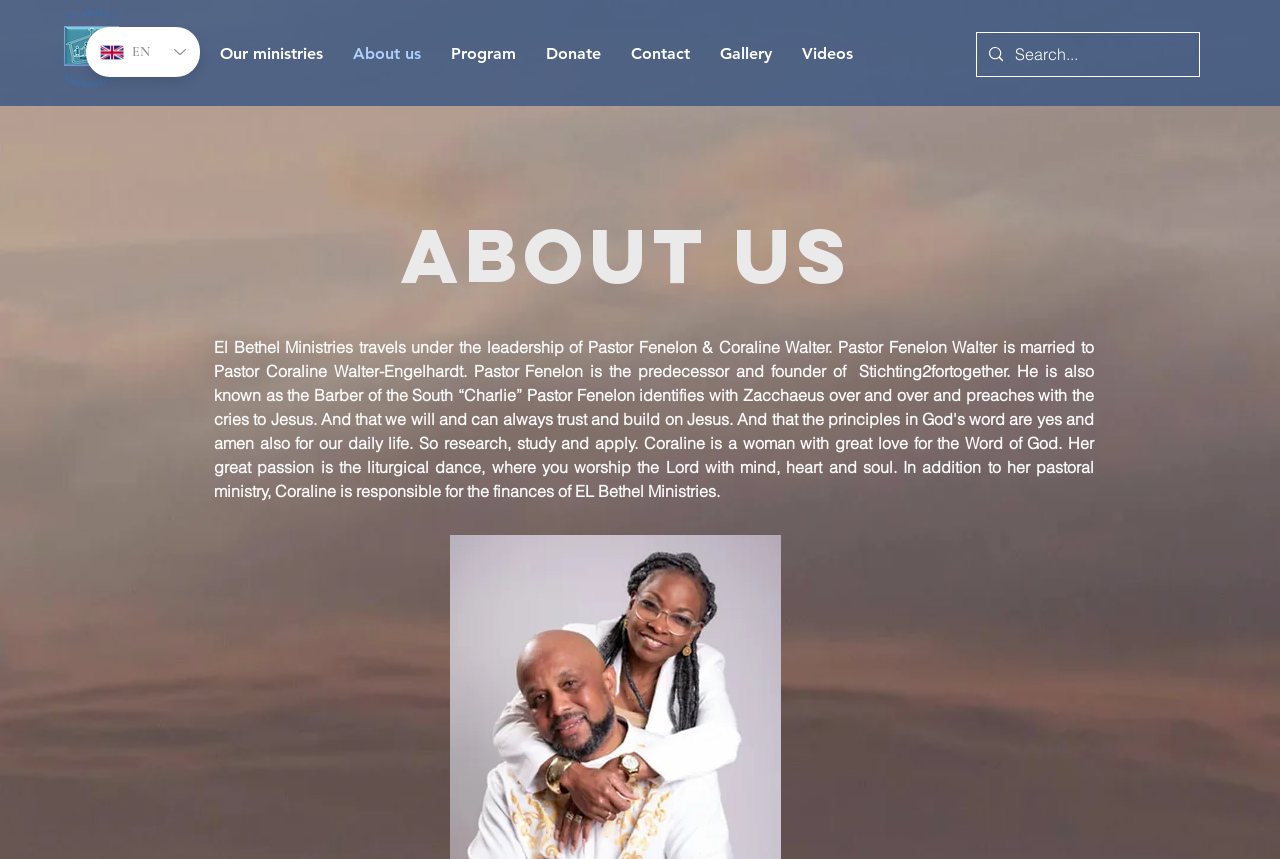Find the bounding box coordinates of the clickable region needed to perform the following instruction: "Select a language". The coordinates should be provided as four float numbers between 0 and 1, i.e., [left, top, right, bottom].

[0.067, 0.031, 0.156, 0.09]